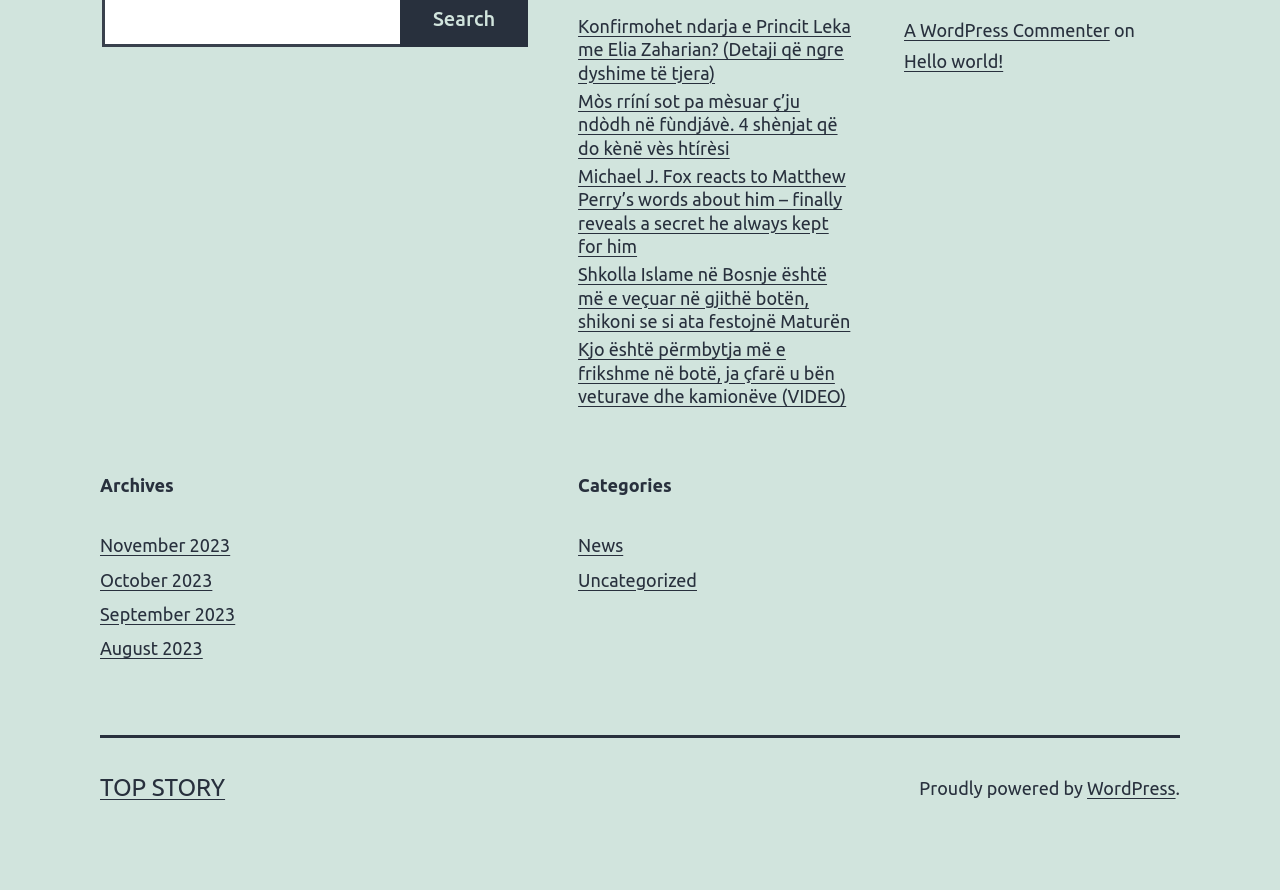Please locate the bounding box coordinates of the element that needs to be clicked to achieve the following instruction: "View archives for November 2023". The coordinates should be four float numbers between 0 and 1, i.e., [left, top, right, bottom].

[0.078, 0.602, 0.18, 0.624]